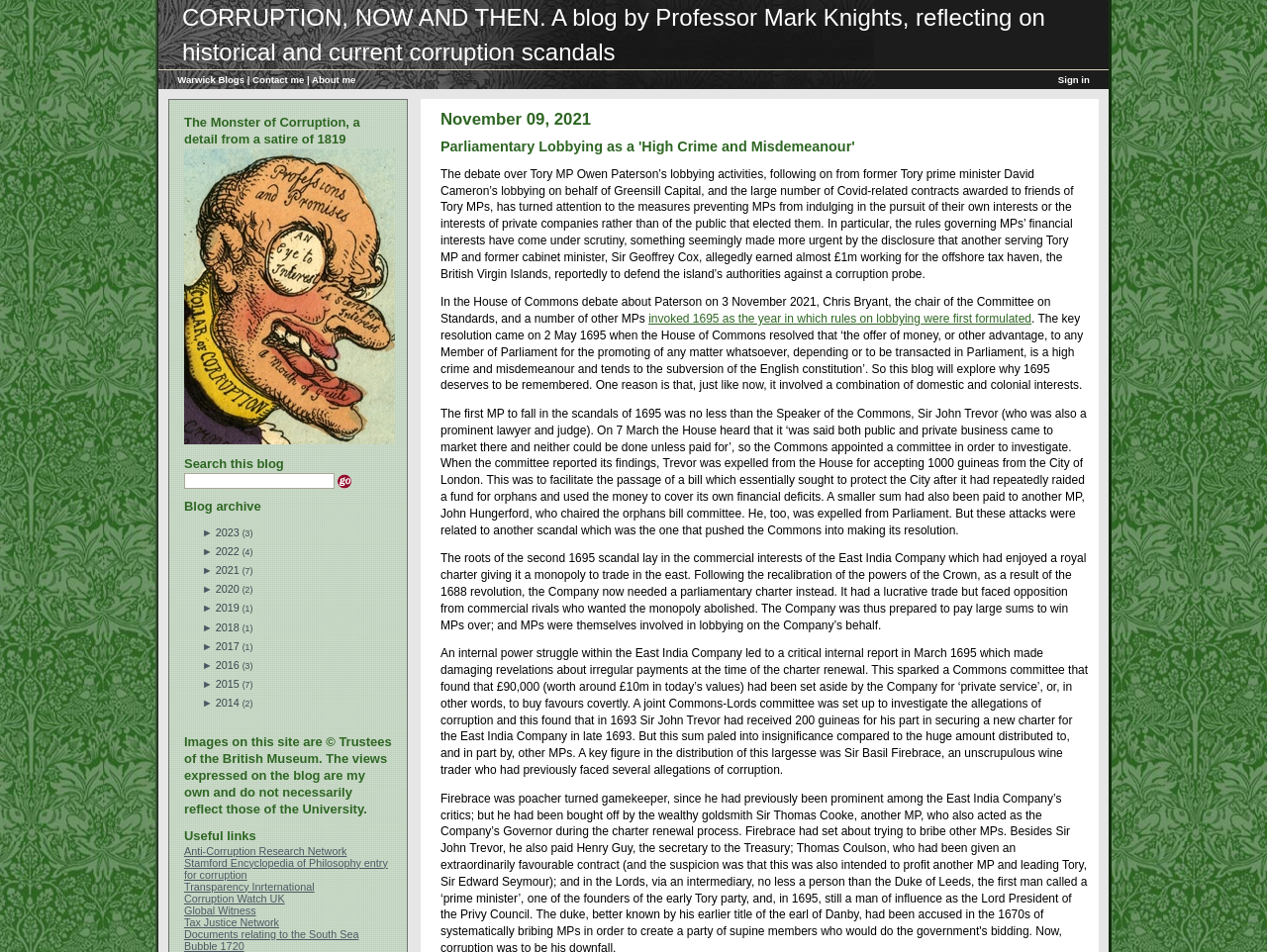Locate the UI element described as follows: "Transparency Inrternational". Return the bounding box coordinates as four float numbers between 0 and 1 in the order [left, top, right, bottom].

[0.145, 0.925, 0.248, 0.937]